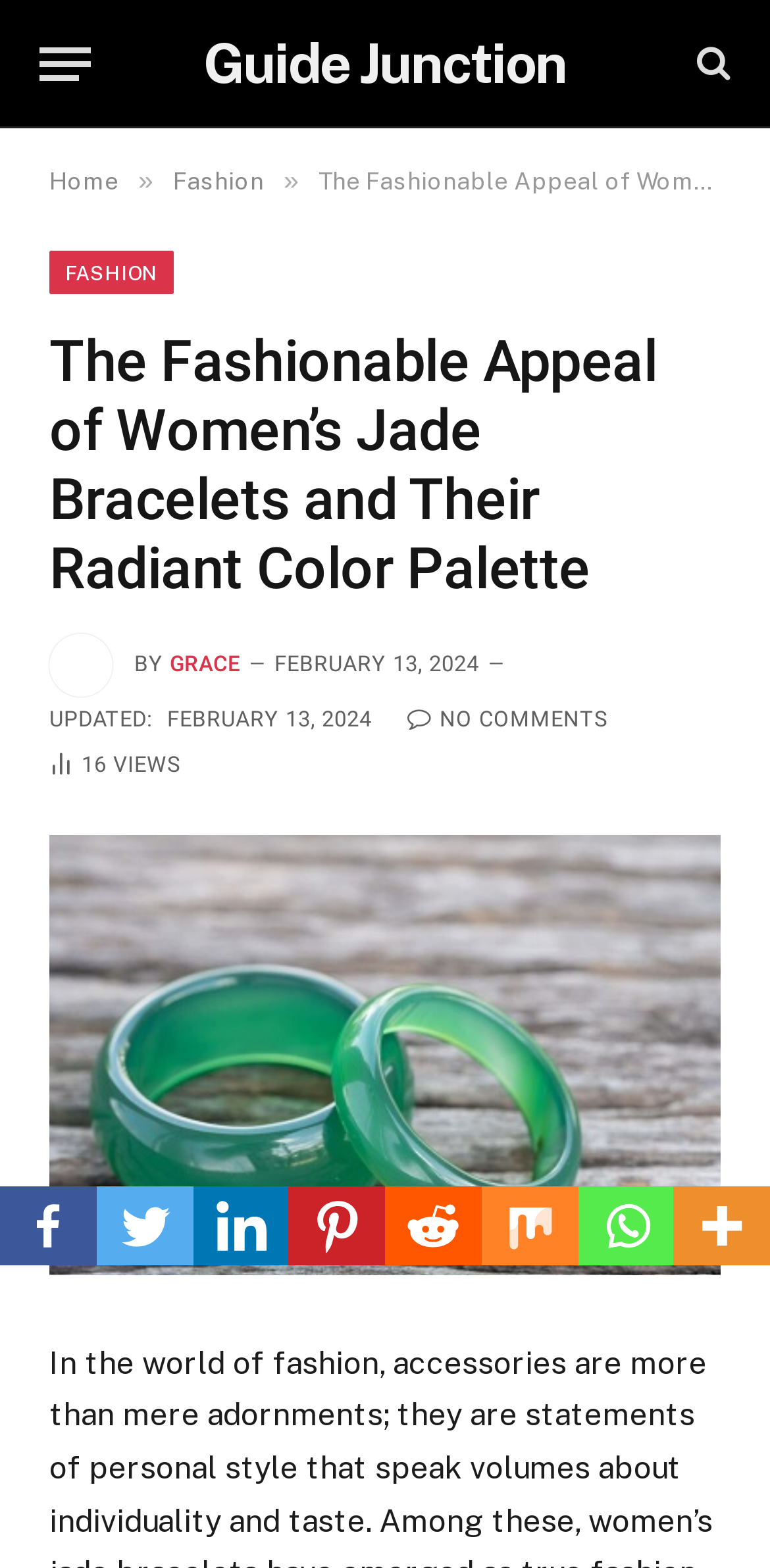Please find the bounding box coordinates of the element that must be clicked to perform the given instruction: "Go to the home page". The coordinates should be four float numbers from 0 to 1, i.e., [left, top, right, bottom].

[0.064, 0.107, 0.154, 0.125]